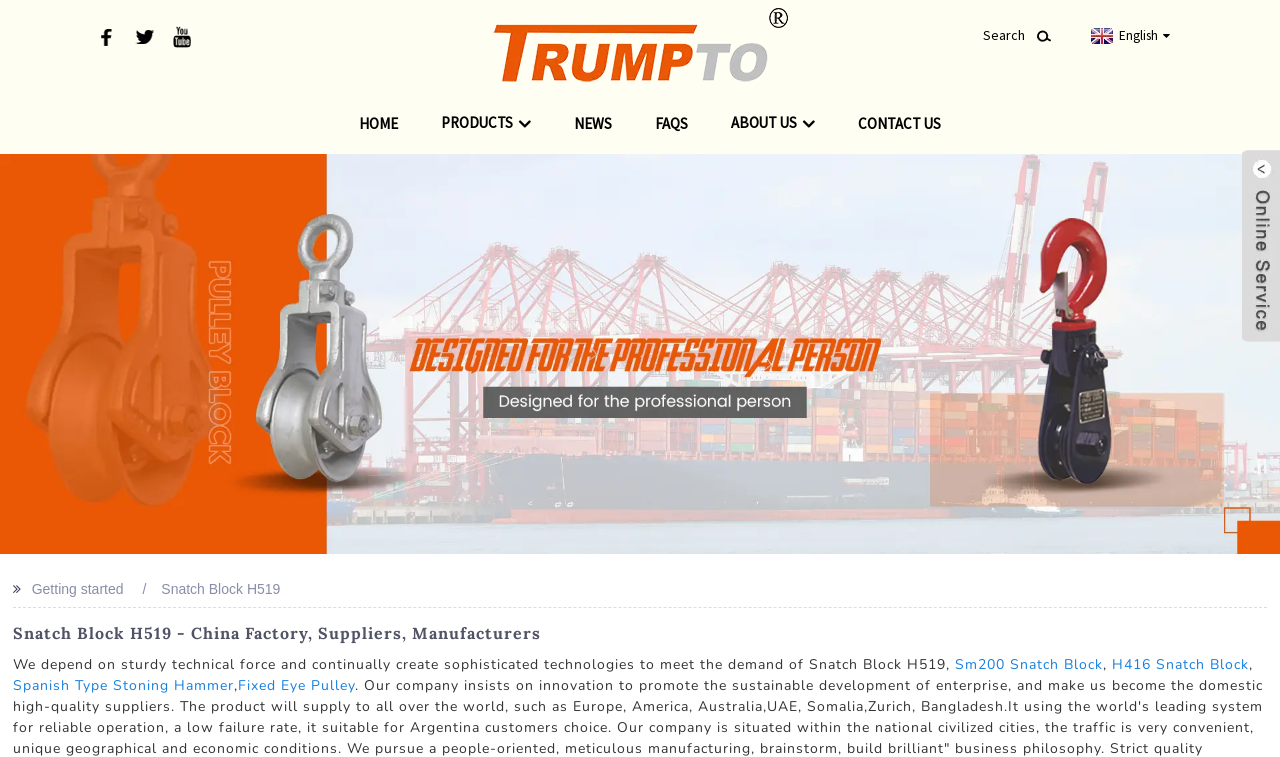What is the navigation menu for?
Look at the screenshot and provide an in-depth answer.

The navigation menu, which includes links such as 'HOME', 'PRODUCTS', 'NEWS', 'FAQS', 'ABOUT US', and 'CONTACT US', is used to access different sections of the website, allowing users to navigate and find the information they need.